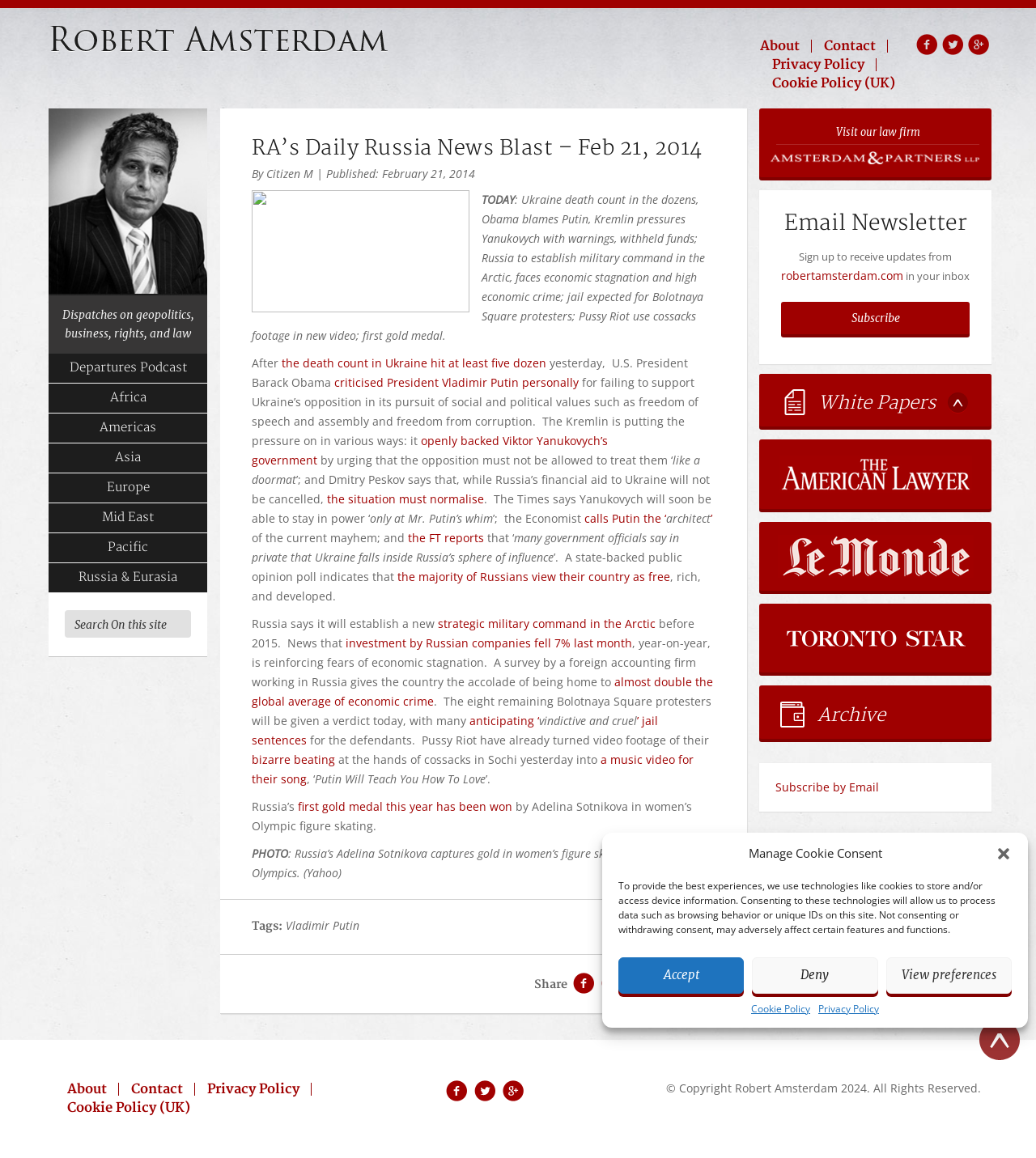Determine the bounding box coordinates for the area that needs to be clicked to fulfill this task: "Search on this site". The coordinates must be given as four float numbers between 0 and 1, i.e., [left, top, right, bottom].

[0.062, 0.527, 0.184, 0.552]